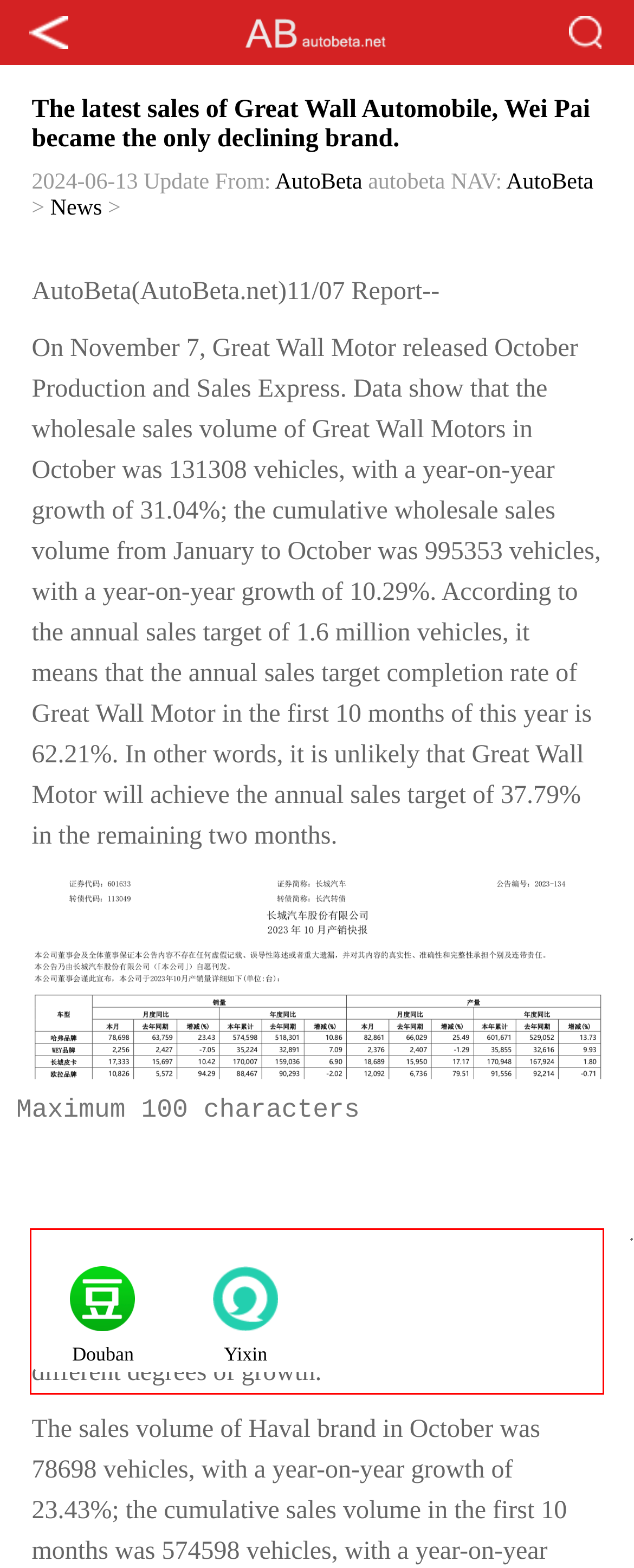Inspect the webpage screenshot that has a red bounding box and use OCR technology to read and display the text inside the red bounding box.

Subdivided into major brands, Great Wall Motor in October only Wei brand appeared a year-on-year decline trend, the rest of the brands have achieved different degrees of growth.